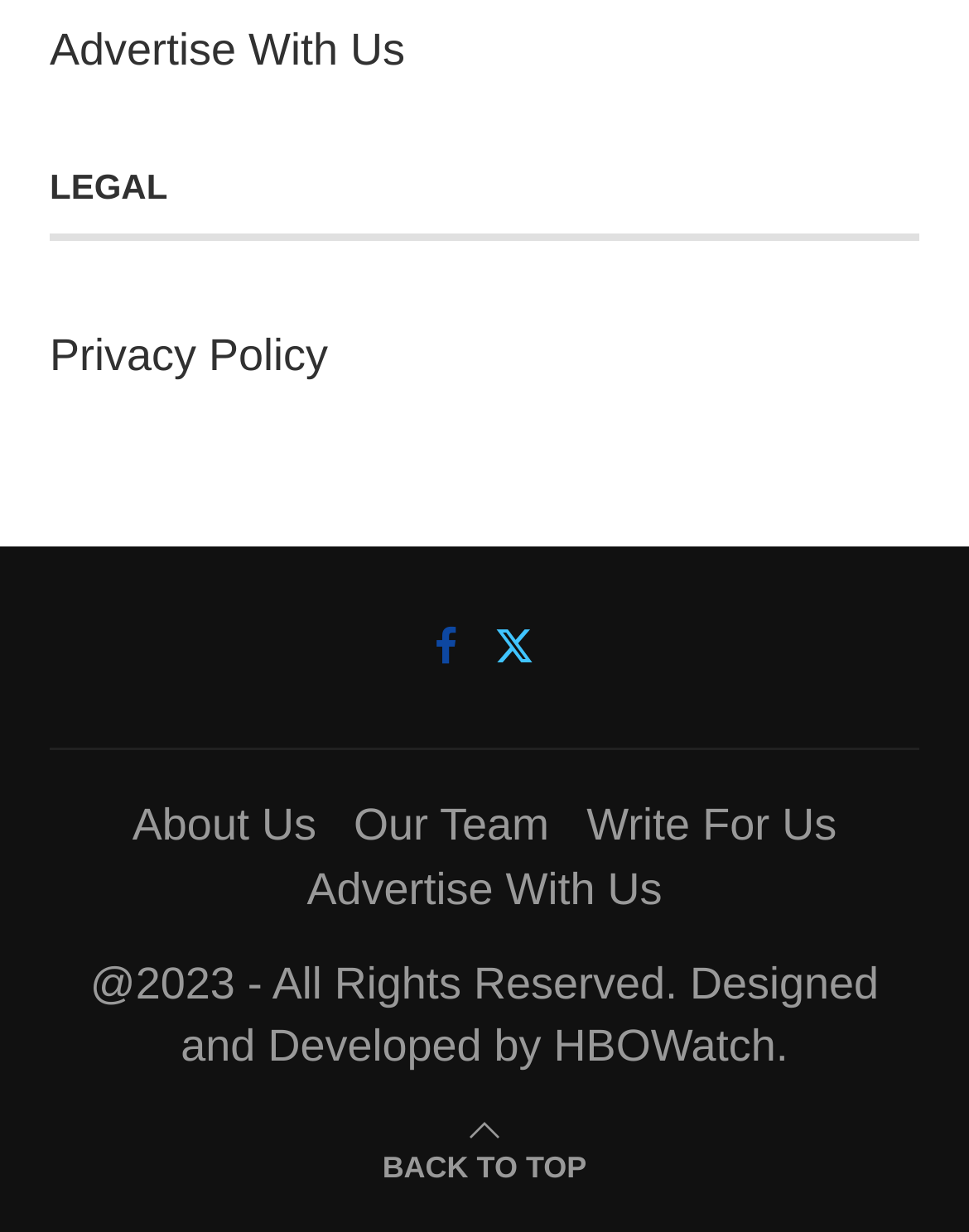From the webpage screenshot, predict the bounding box coordinates (top-left x, top-left y, bottom-right x, bottom-right y) for the UI element described here: Advertise With Us

[0.317, 0.701, 0.683, 0.742]